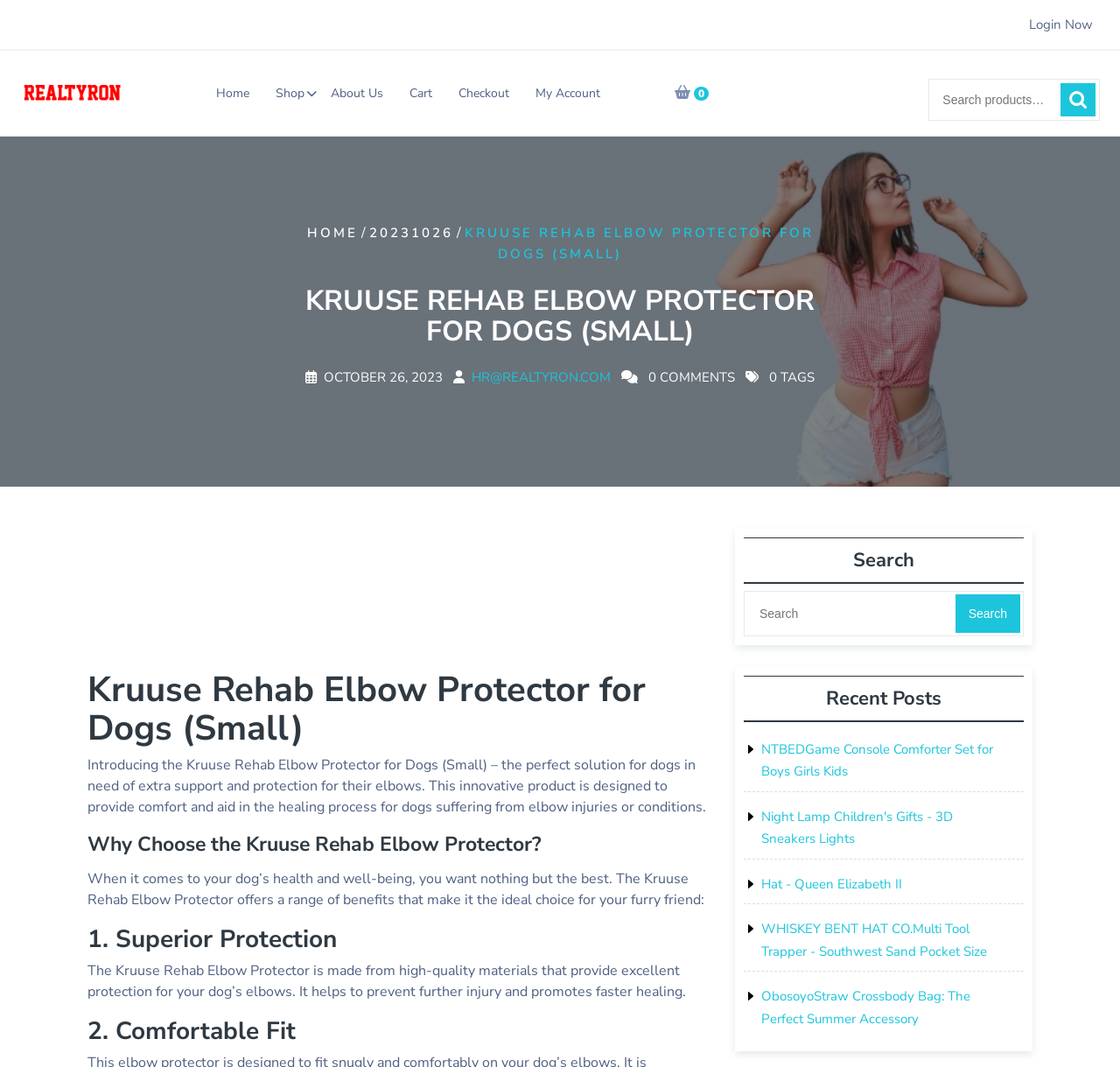Please predict the bounding box coordinates of the element's region where a click is necessary to complete the following instruction: "Search for products". The coordinates should be represented by four float numbers between 0 and 1, i.e., [left, top, right, bottom].

[0.829, 0.074, 0.982, 0.113]